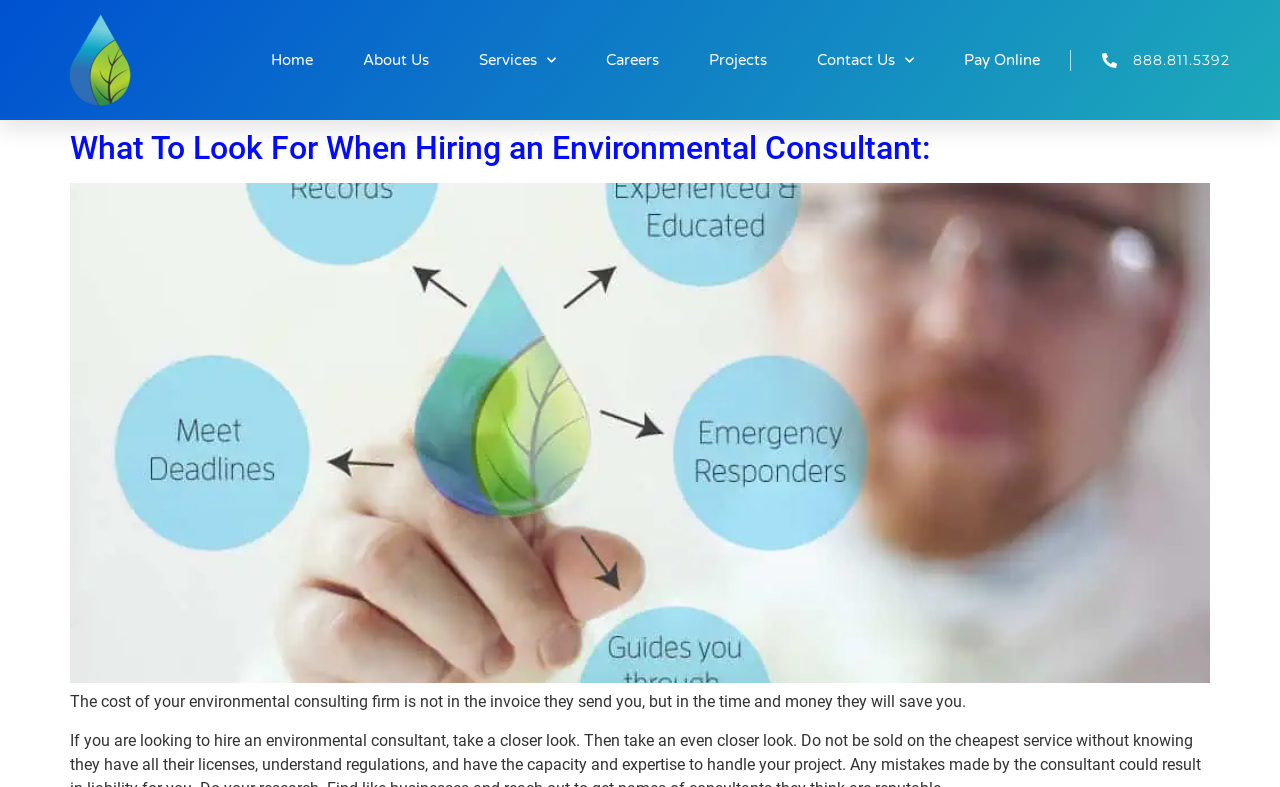Locate the bounding box coordinates of the clickable region to complete the following instruction: "Go to Home page."

[0.212, 0.019, 0.244, 0.133]